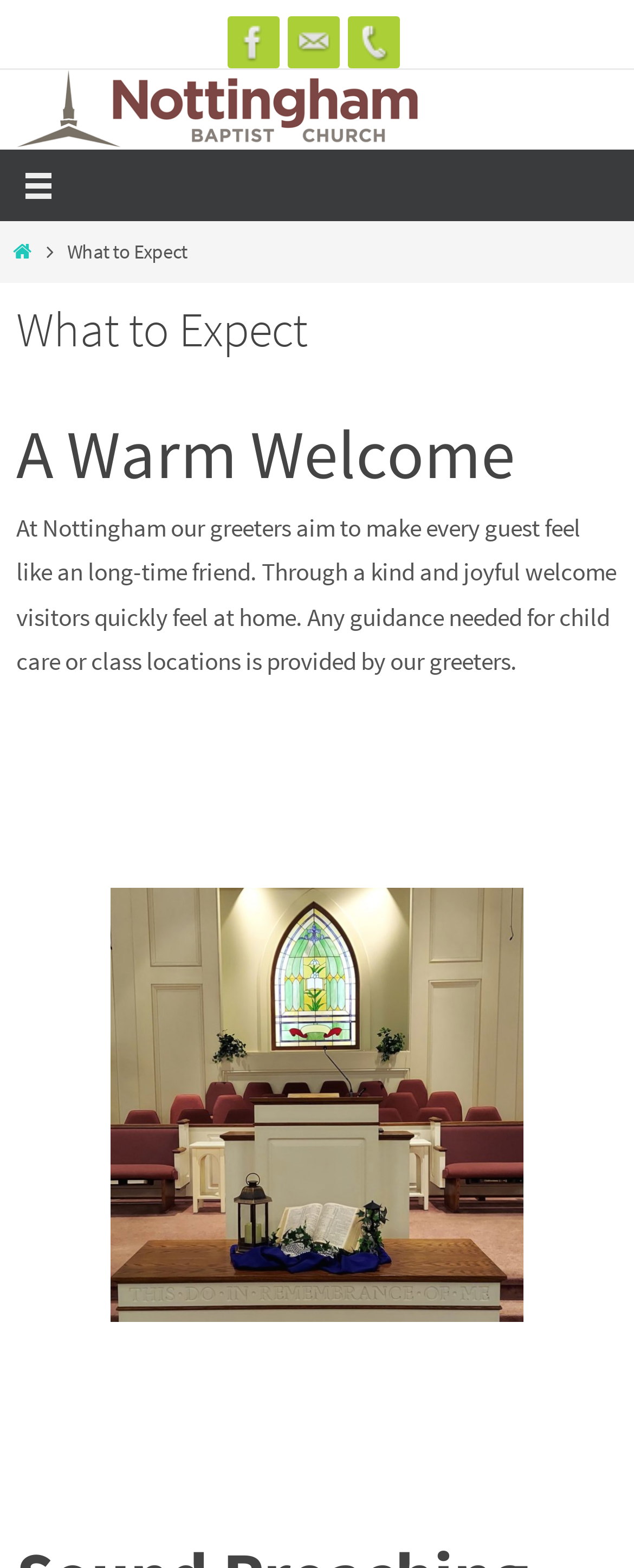What is the purpose of the greeters at Nottingham Baptist Church?
Respond with a short answer, either a single word or a phrase, based on the image.

Make guests feel welcome